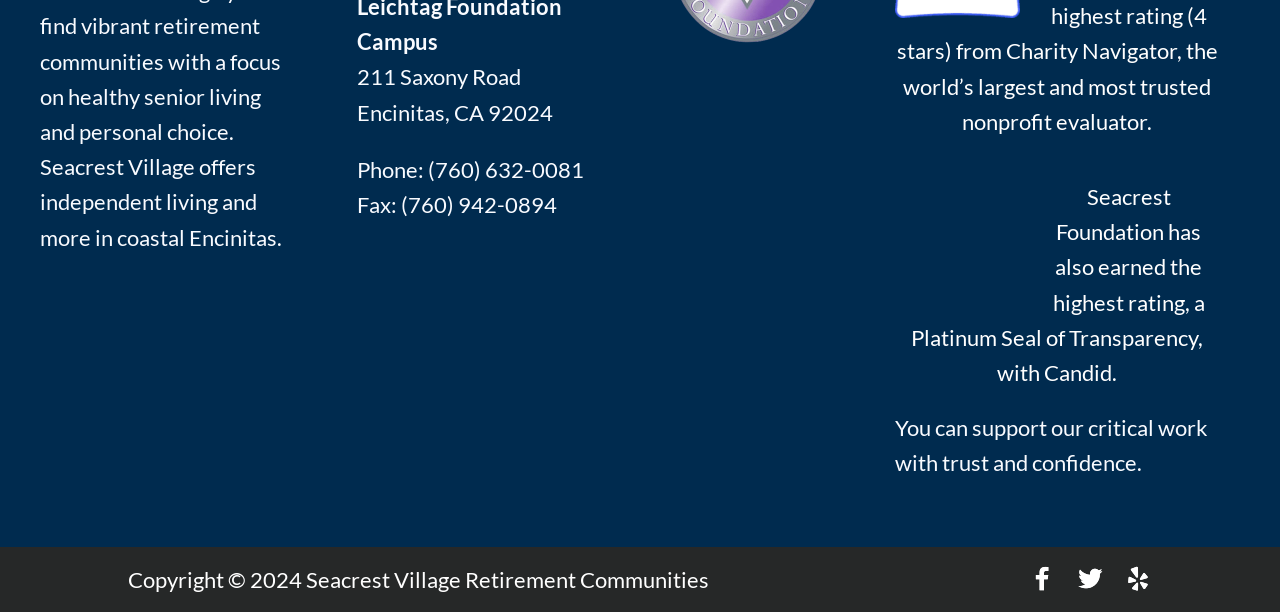Review the image closely and give a comprehensive answer to the question: What is the address of Seacrest Village?

I found the address by looking at the static text elements at the top of the webpage, which provide the street address, city, state, and zip code.